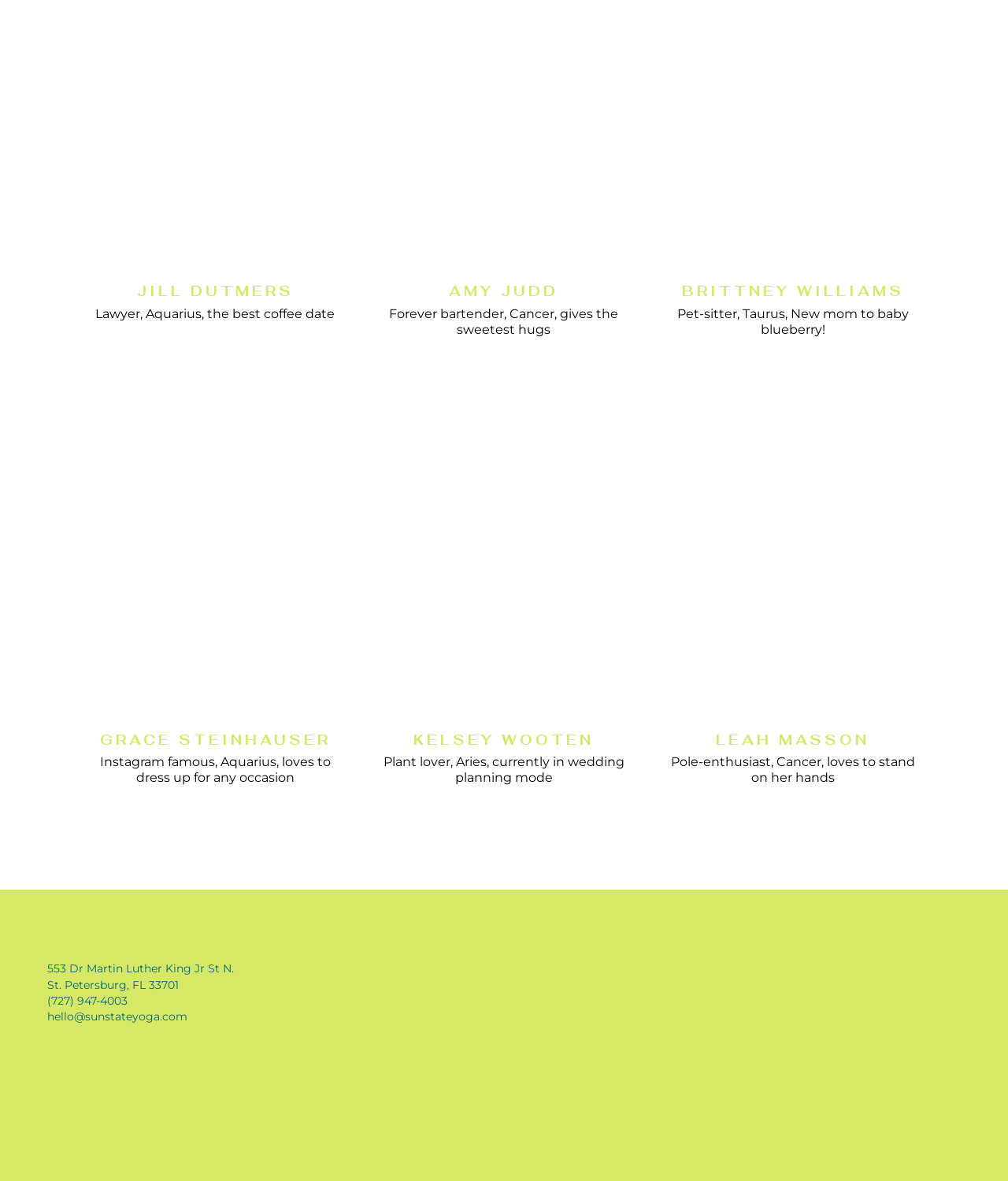Please give a short response to the question using one word or a phrase:
What is the zodiac sign of BRITTNEY WILLIAMS?

Taurus